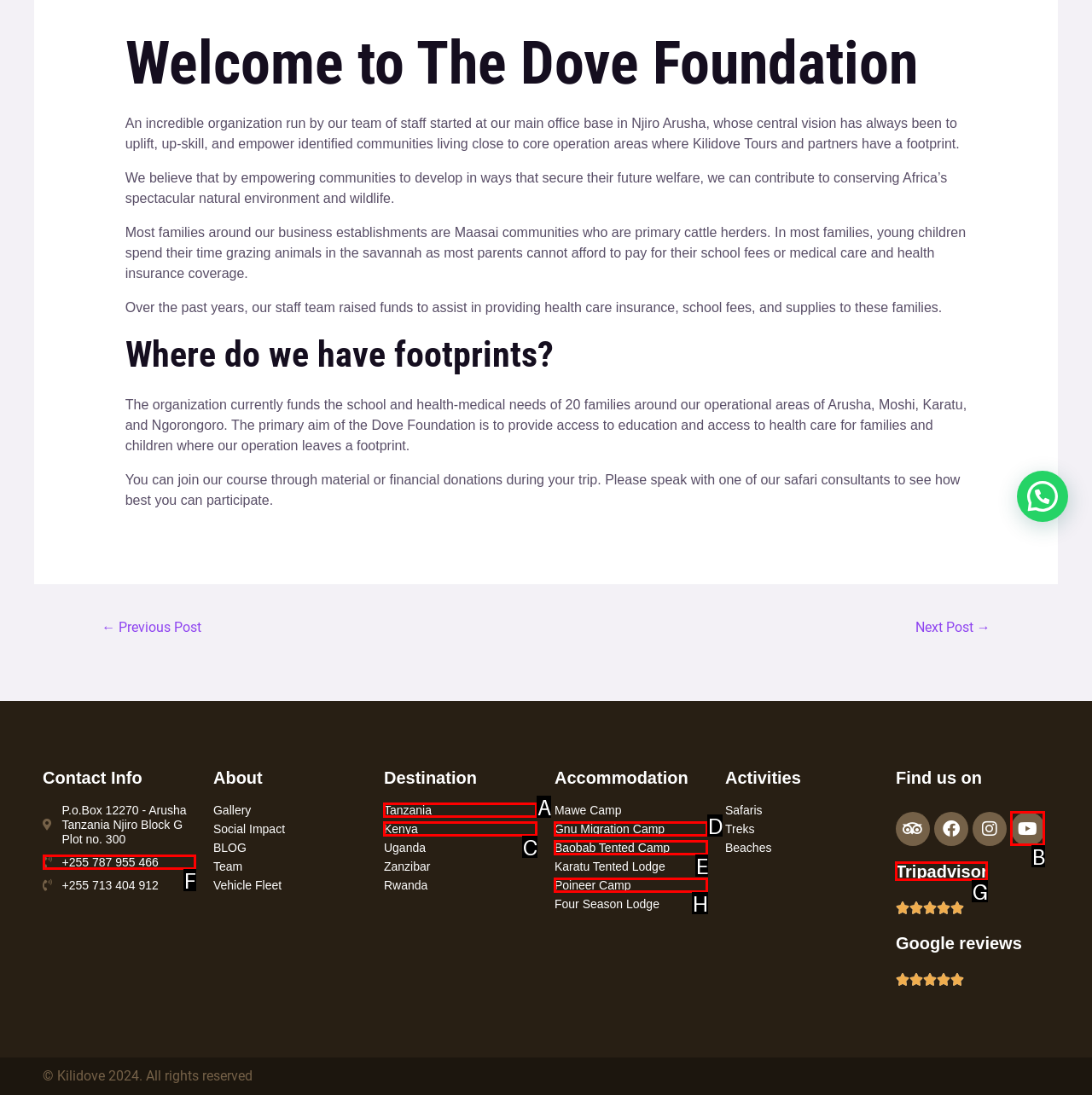Based on the description: Poineer Camp, select the HTML element that fits best. Provide the letter of the matching option.

H